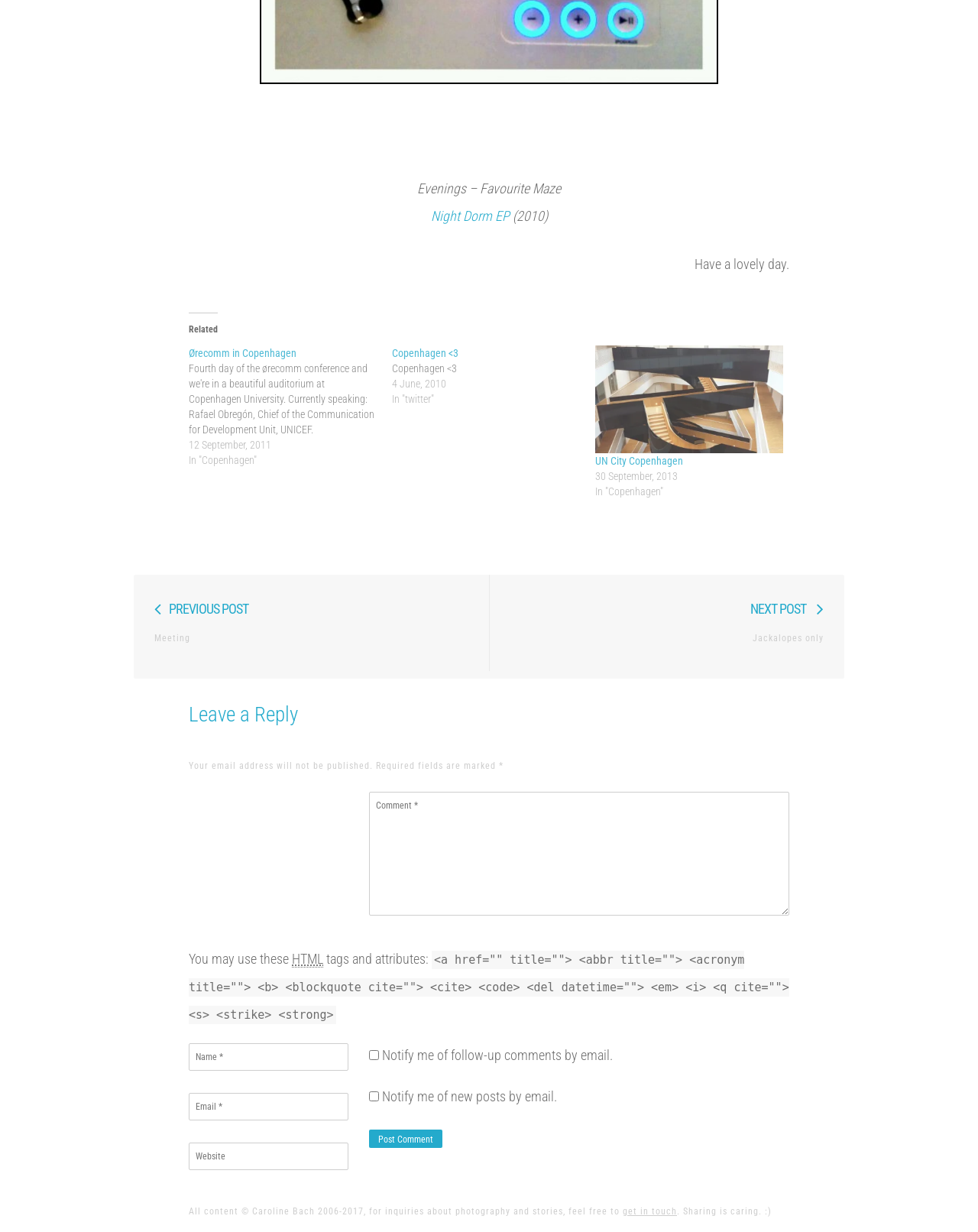Please locate the bounding box coordinates of the element's region that needs to be clicked to follow the instruction: "Explore the Android apps & Gadgets category". The bounding box coordinates should be provided as four float numbers between 0 and 1, i.e., [left, top, right, bottom].

None